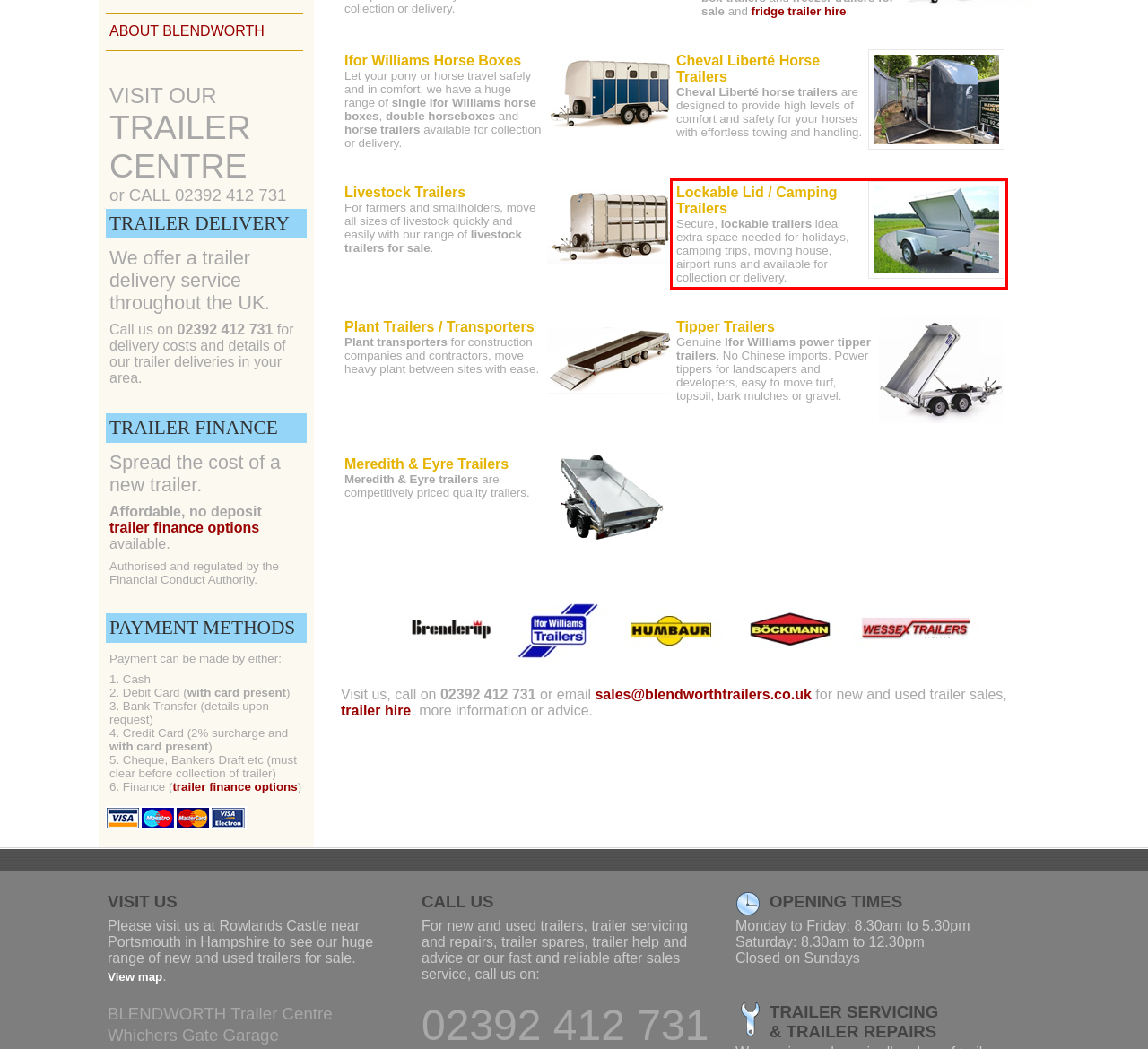You are presented with a screenshot containing a red rectangle. Extract the text found inside this red bounding box.

Lockable Lid / Camping Trailers Secure, lockable trailers ideal extra space needed for holidays, camping trips, moving house, airport runs and available for collection or delivery.